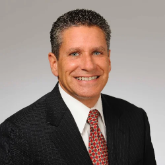Provide a short answer to the following question with just one word or phrase: How many years of experience does Dr. Gottlieb have?

Over 30 years